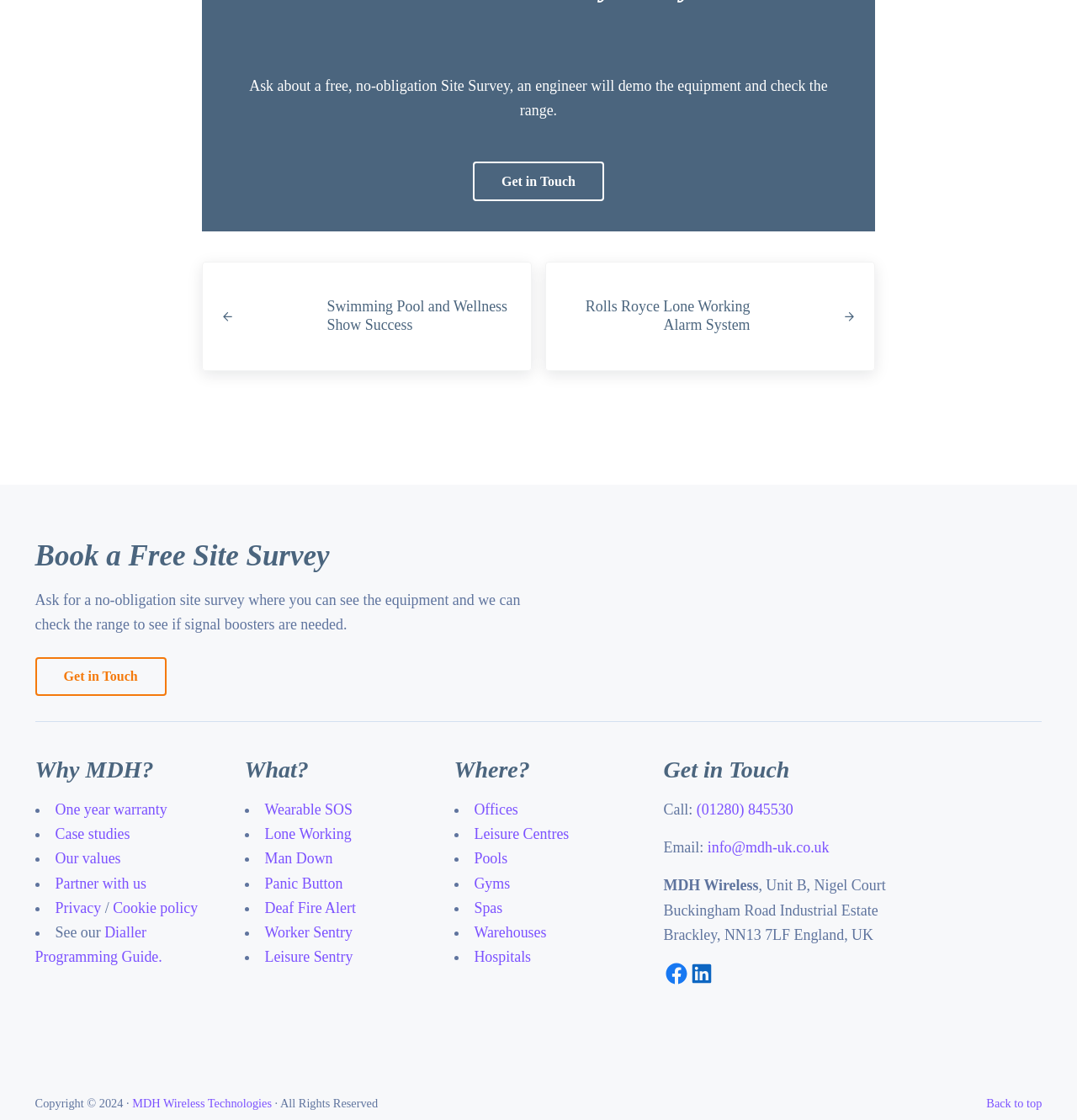Locate the bounding box coordinates of the item that should be clicked to fulfill the instruction: "Learn about the company's values".

[0.051, 0.759, 0.112, 0.774]